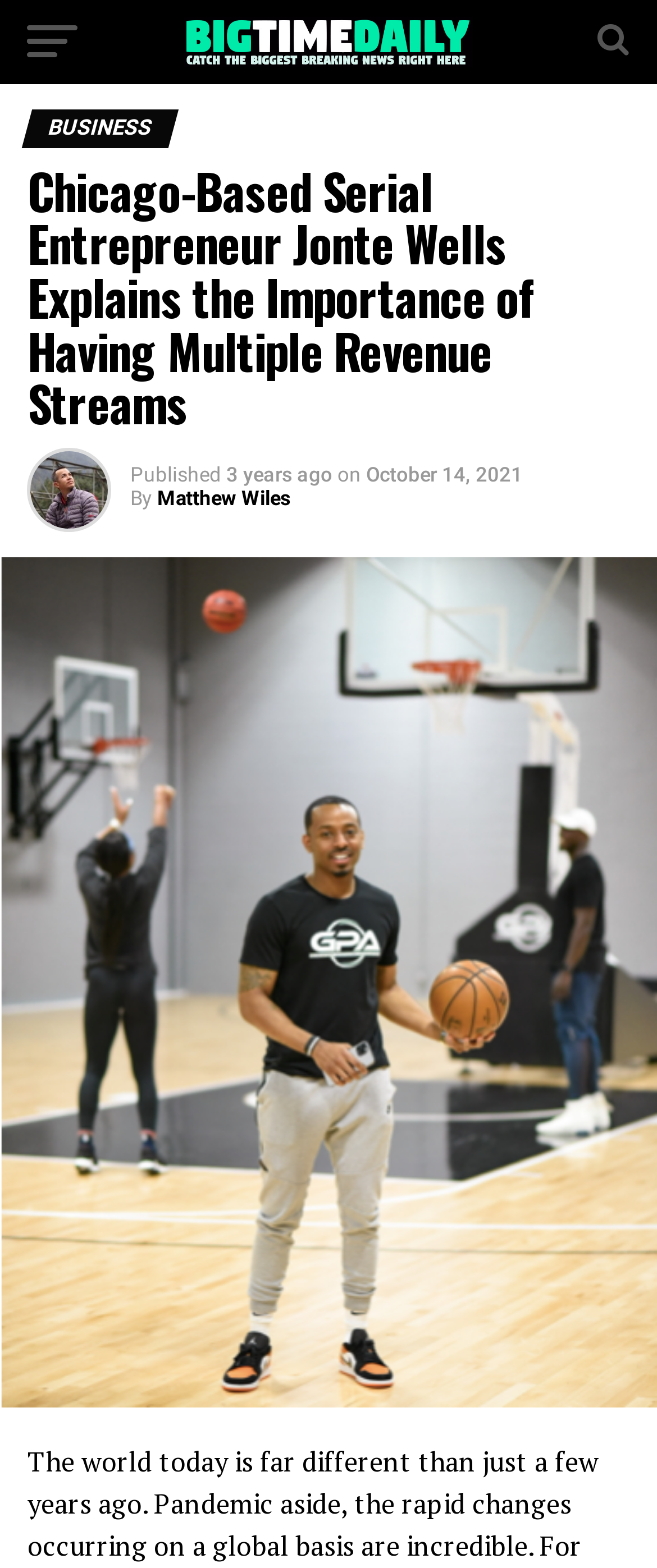Using the information in the image, give a detailed answer to the following question: Who is the author of the article?

I found the author's name by looking at the link element with the text 'Matthew Wiles' which is a child element of the HeaderAsNonLandmark element.